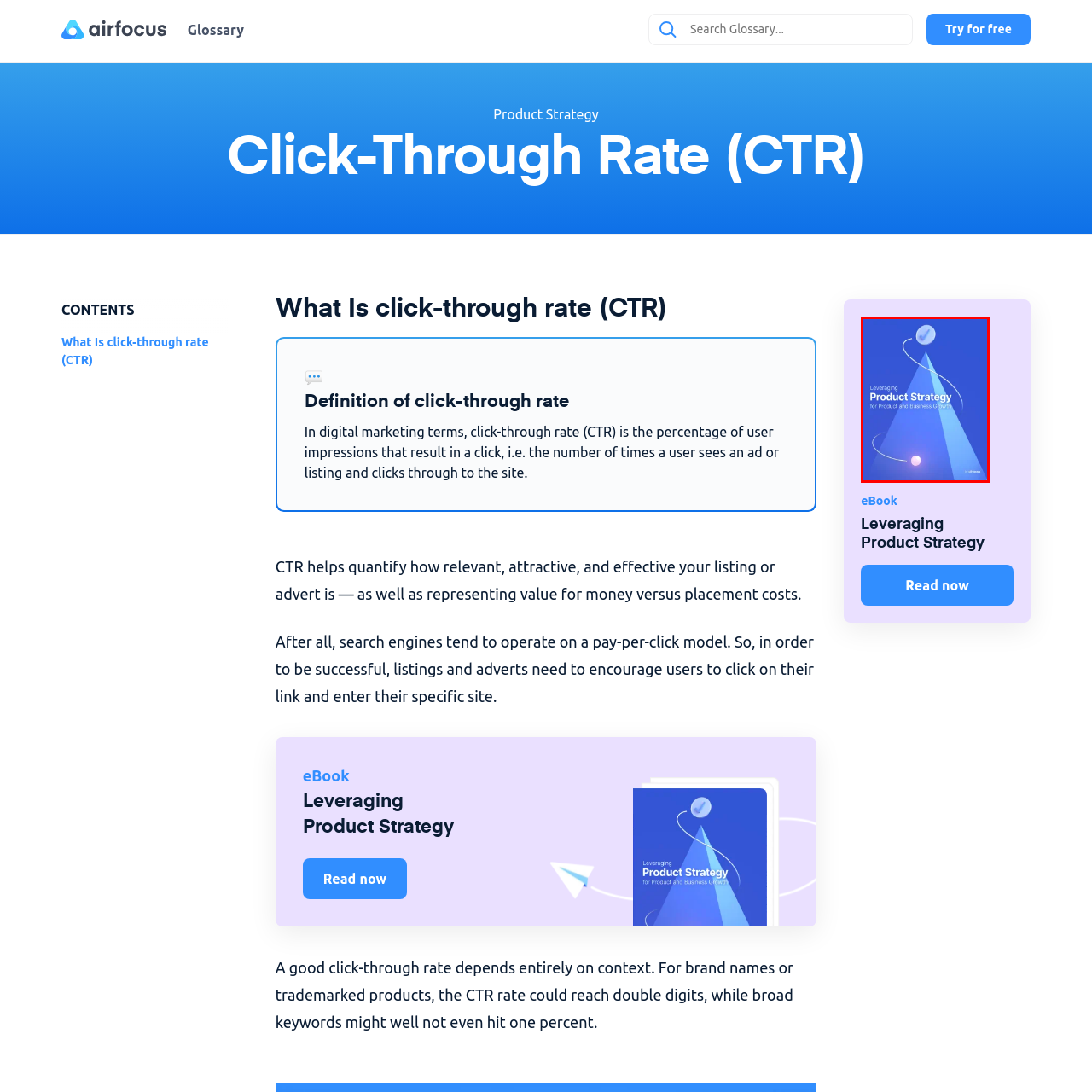Direct your attention to the part of the image marked by the red boundary and give a detailed response to the following question, drawing from the image: What is the main theme of the eBook?

The main theme of the eBook is product strategy because the title of the eBook is 'Leveraging Product Strategy for Product and Business Growth', which suggests that the eBook focuses on the strategic approaches to enhance business success through effective product management.